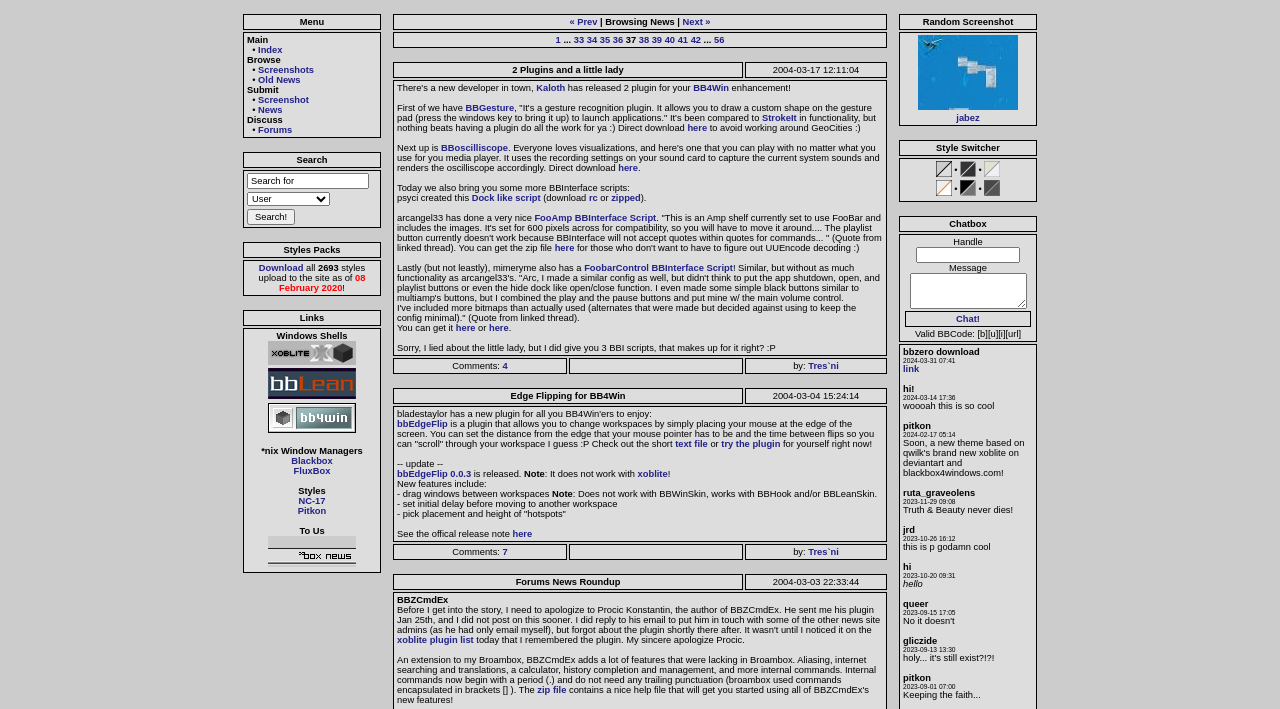Determine the bounding box coordinates for the clickable element to execute this instruction: "Visit xoblite". Provide the coordinates as four float numbers between 0 and 1, i.e., [left, top, right, bottom].

[0.209, 0.508, 0.278, 0.522]